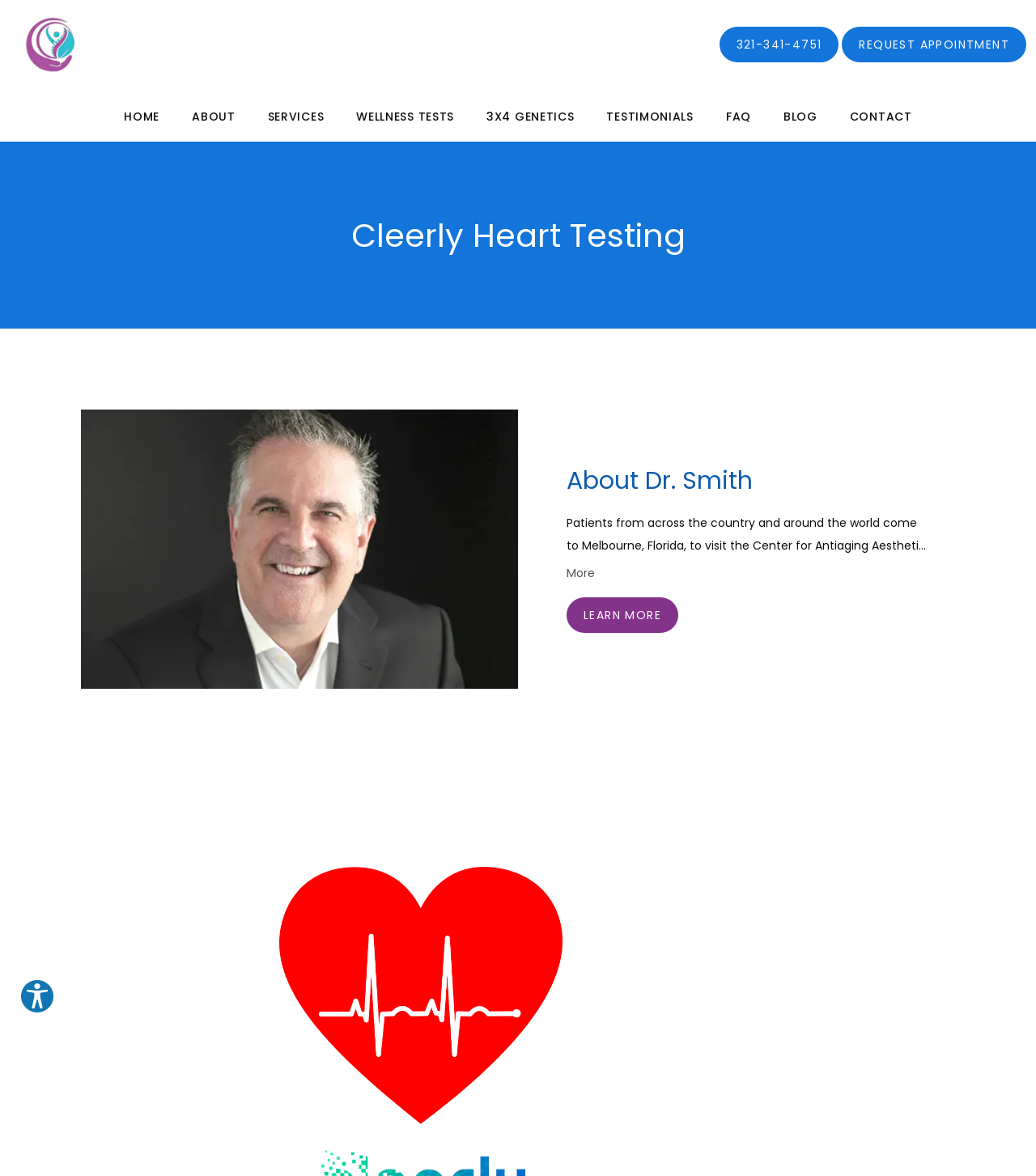What type of medicine does the center specialize in?
Answer the question in a detailed and comprehensive manner.

I found the answer by reading the text in the article section, which mentions that Dr. Smith specializes in integrative and functional medicine, including antiaging, revitalization, and illness prevention.